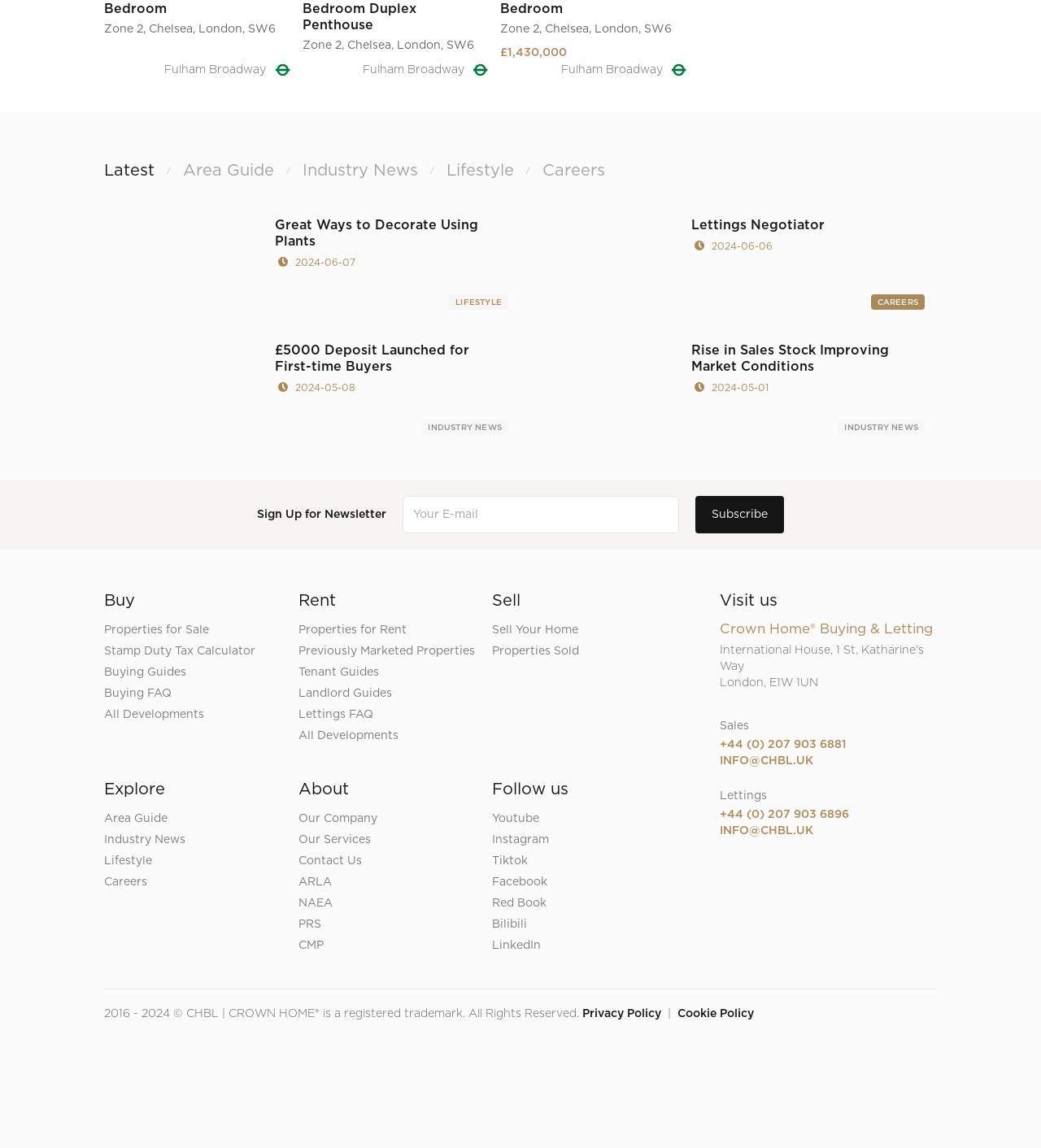Please locate the bounding box coordinates for the element that should be clicked to achieve the following instruction: "Go to Home". Ensure the coordinates are given as four float numbers between 0 and 1, i.e., [left, top, right, bottom].

None